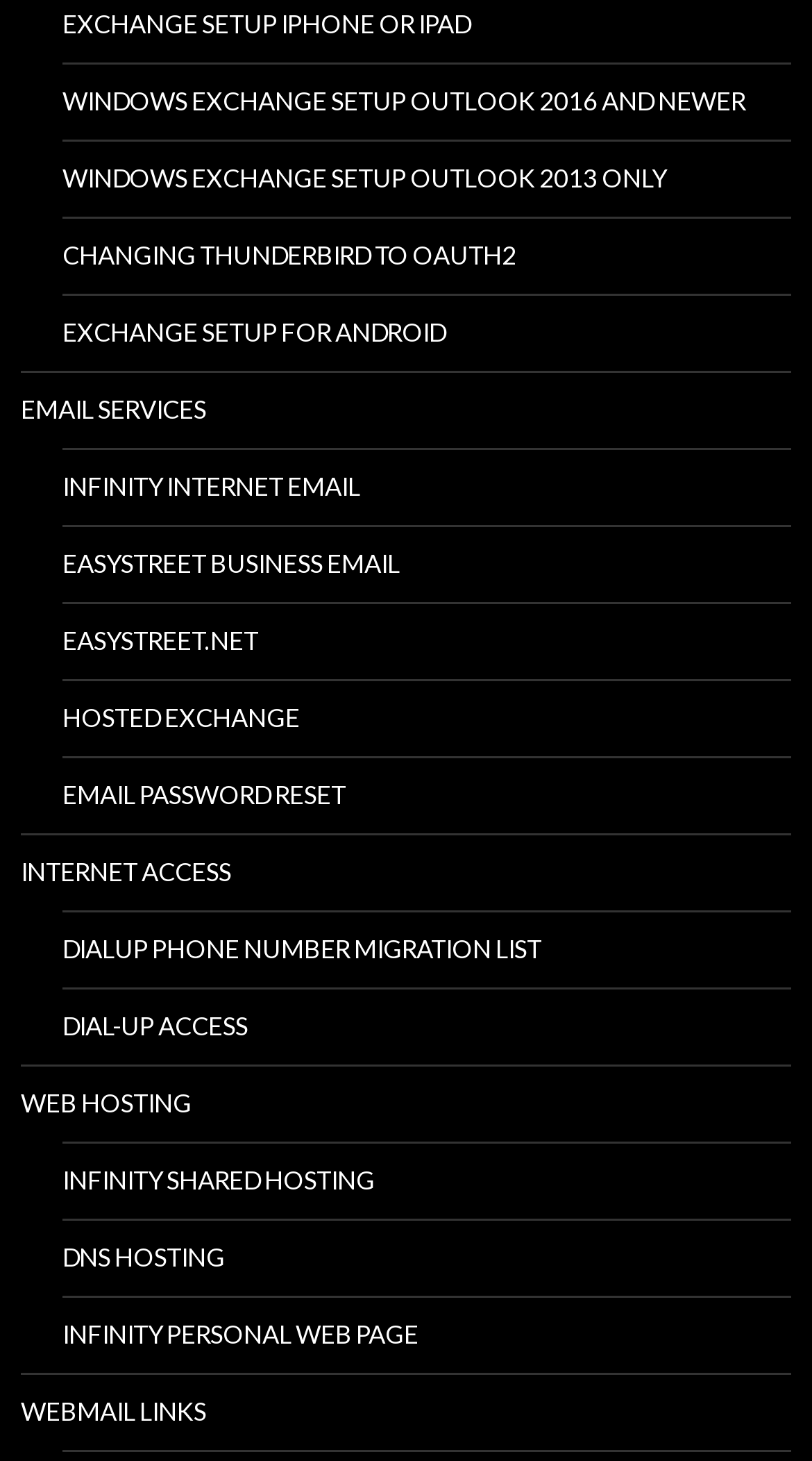Give a one-word or short phrase answer to the question: 
What is the last internet access option?

DIAL-UP ACCESS